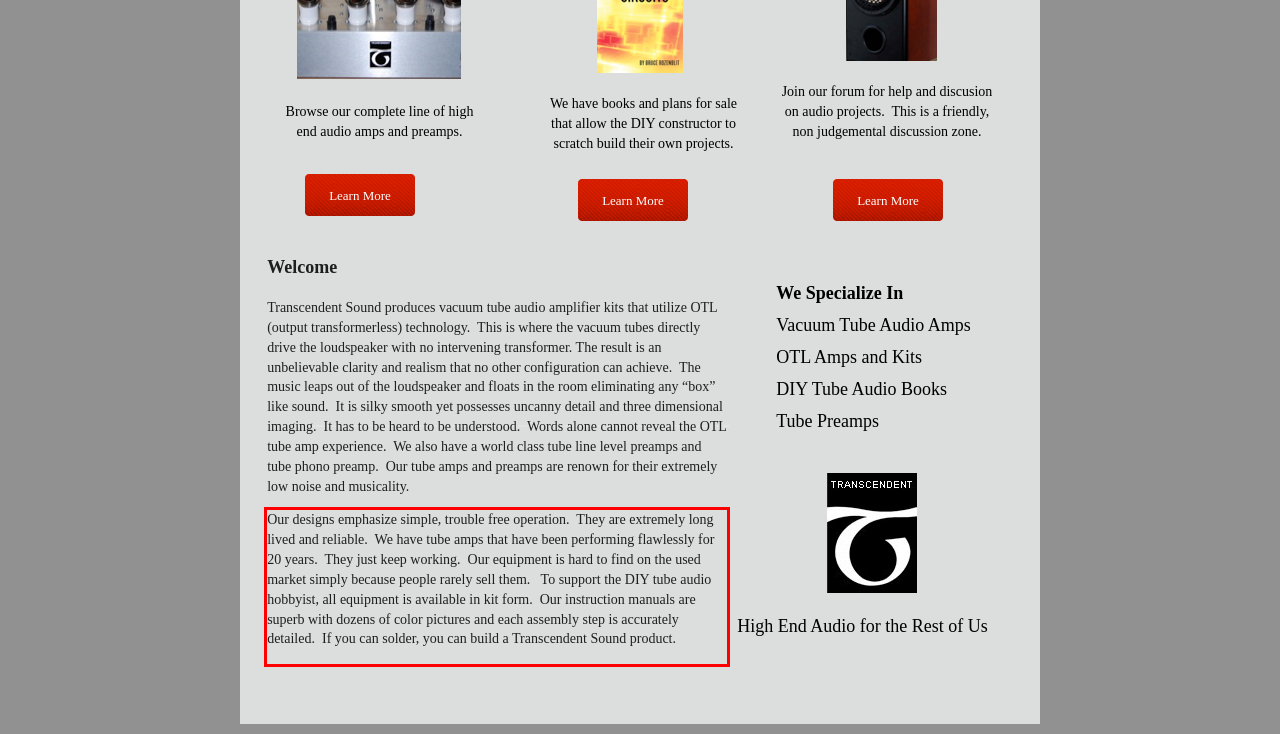Perform OCR on the text inside the red-bordered box in the provided screenshot and output the content.

Our designs emphasize simple, trouble free operation. They are extremely long lived and reliable. We have tube amps that have been performing flawlessly for 20 years. They just keep working. Our equipment is hard to find on the used market simply because people rarely sell them. To support the DIY tube audio hobbyist, all equipment is available in kit form. Our instruction manuals are superb with dozens of color pictures and each assembly step is accurately detailed. If you can solder, you can build a Transcendent Sound product.